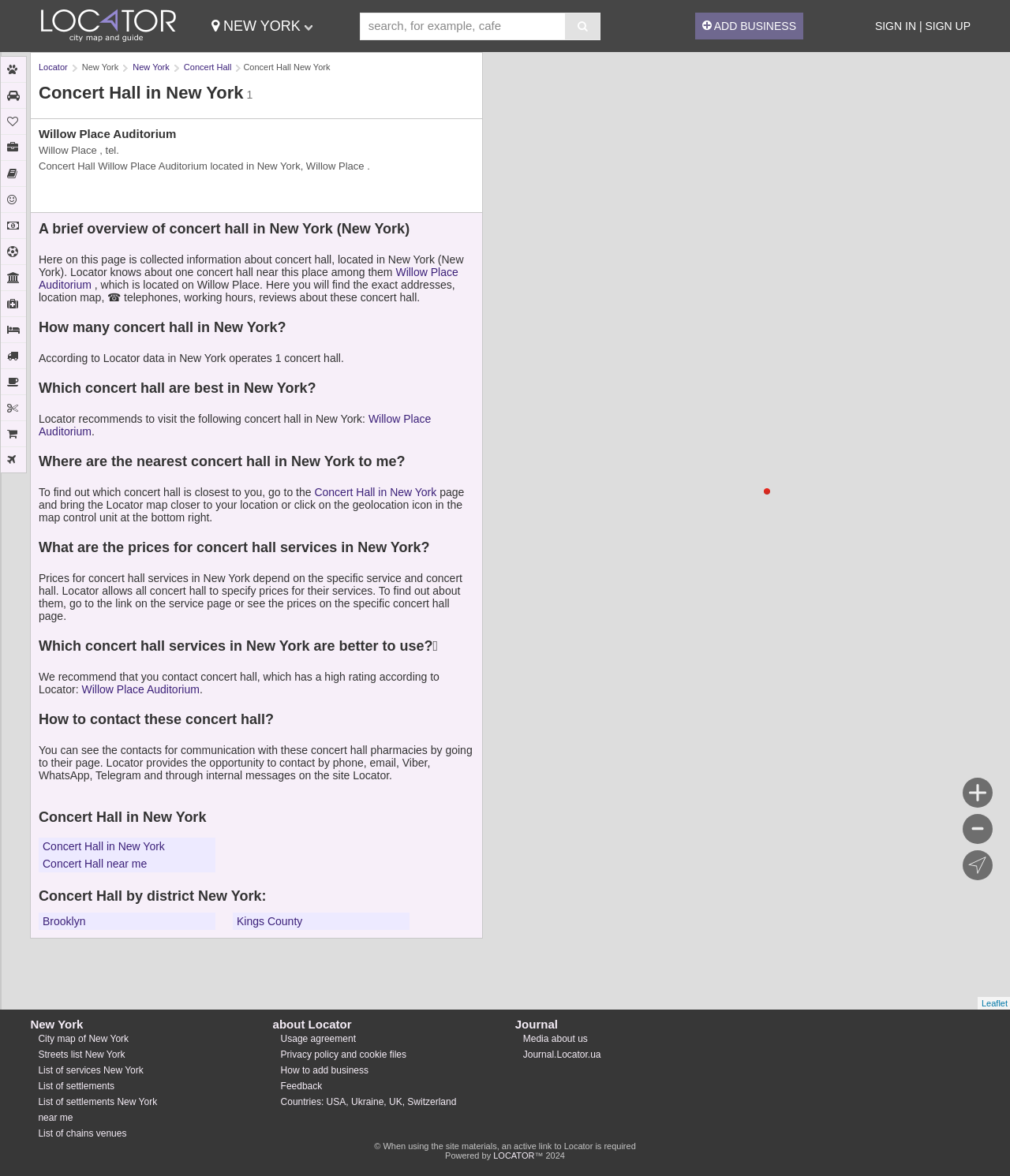Find and specify the bounding box coordinates that correspond to the clickable region for the instruction: "Search for a concert hall".

[0.356, 0.01, 0.594, 0.034]